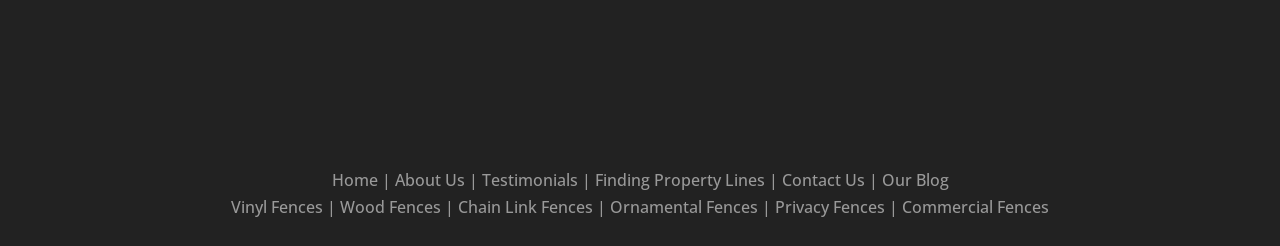Show the bounding box coordinates of the region that should be clicked to follow the instruction: "Contact the office via email."

[0.638, 0.374, 0.784, 0.463]